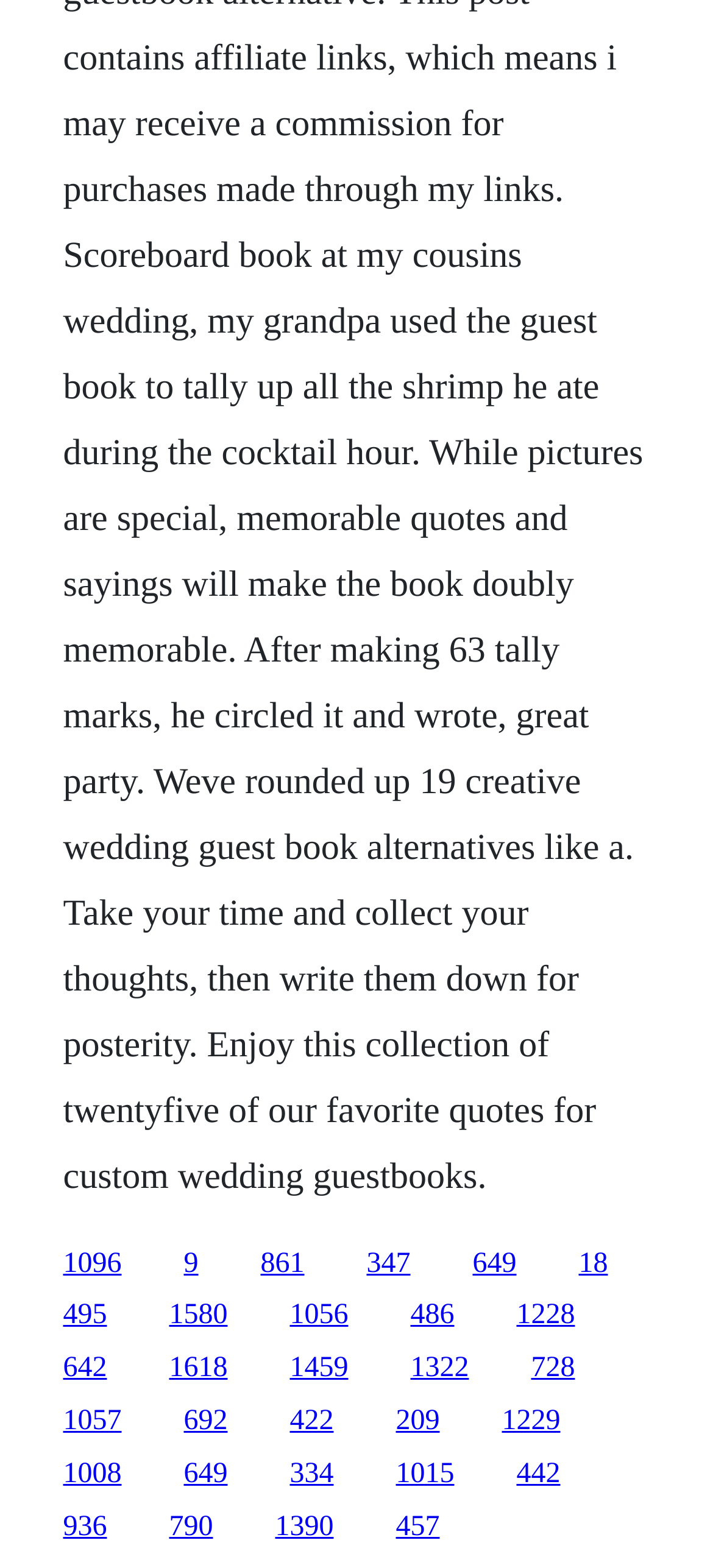What is the approximate width of each link?
Based on the visual, give a brief answer using one word or a short phrase.

0.08